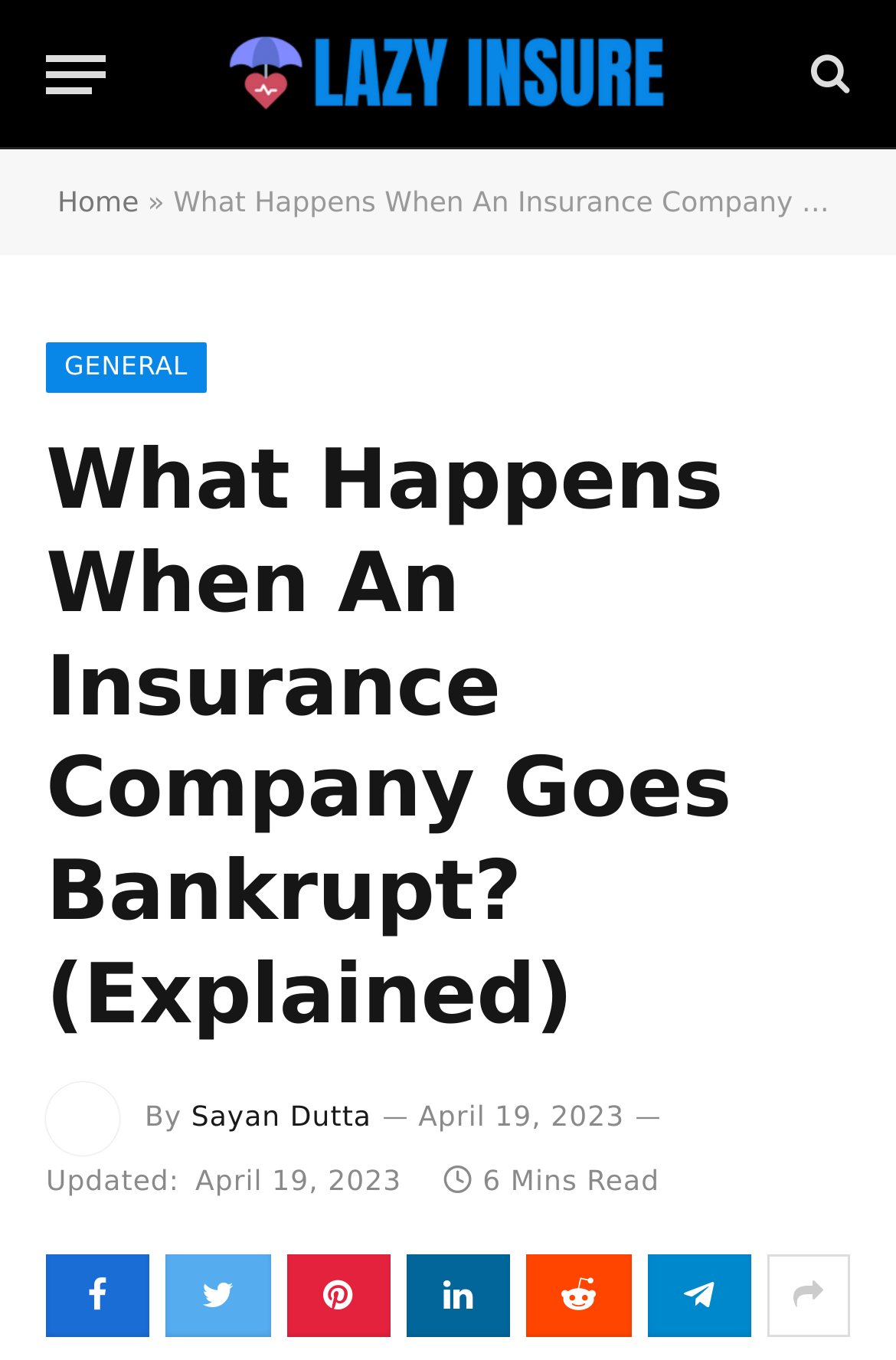Please provide the bounding box coordinates for the element that needs to be clicked to perform the instruction: "Visit the Lazy Insure homepage". The coordinates must consist of four float numbers between 0 and 1, formatted as [left, top, right, bottom].

[0.244, 0.003, 0.756, 0.105]